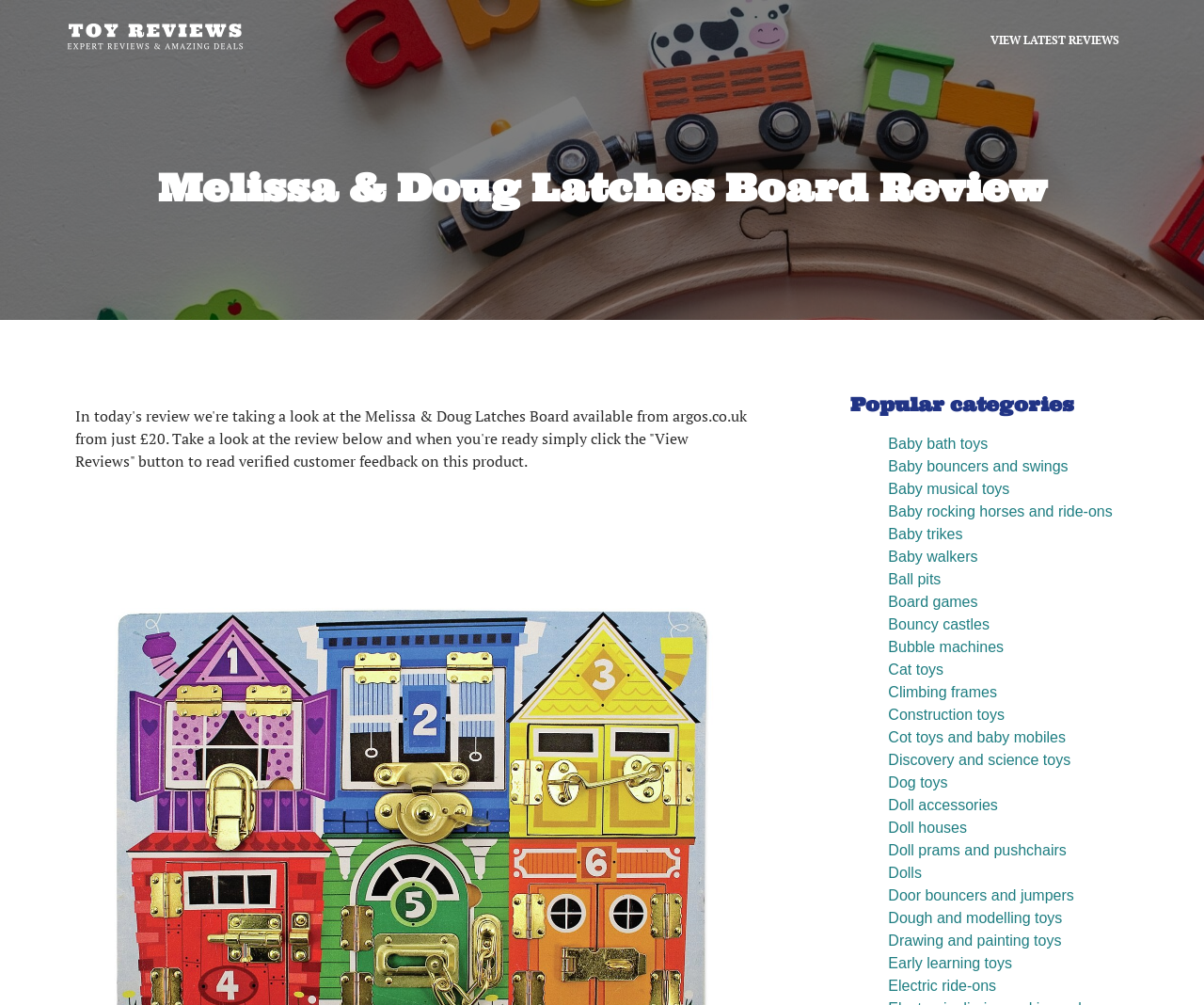What type of product is being reviewed?
Using the information from the image, give a concise answer in one word or a short phrase.

Learning toy